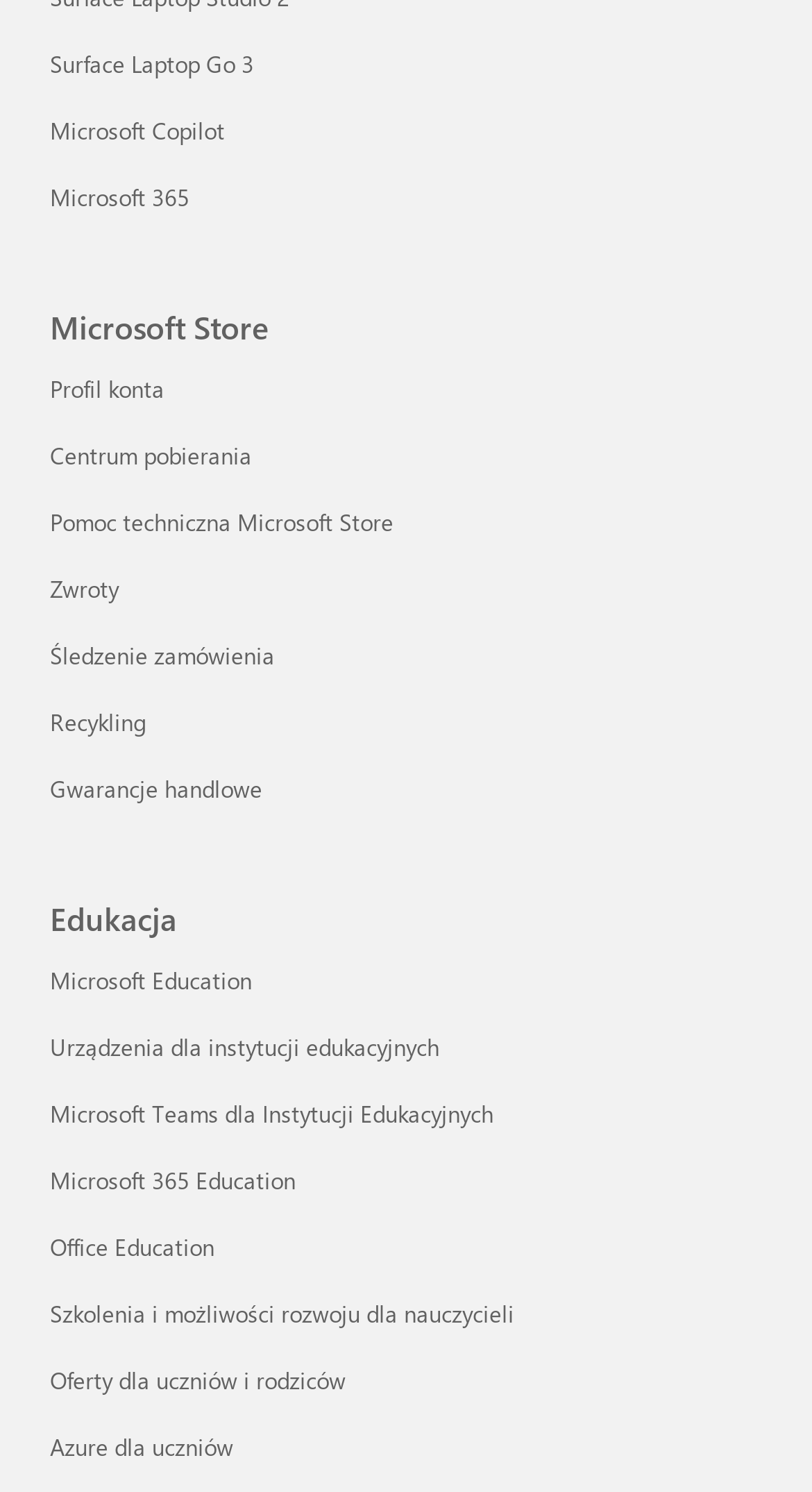Given the description "Microsoft 365", provide the bounding box coordinates of the corresponding UI element.

[0.062, 0.121, 0.233, 0.142]